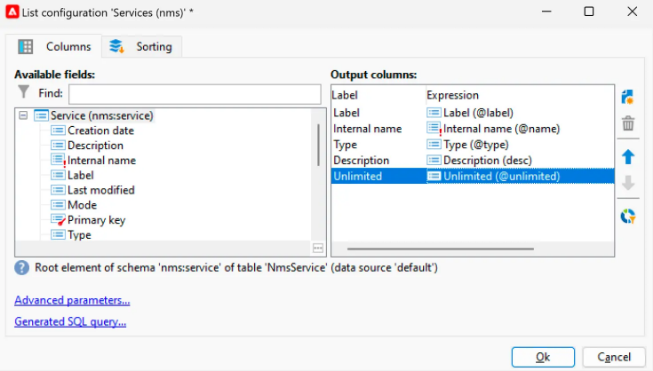Provide a short answer using a single word or phrase for the following question: 
How many fields are available in the 'Available fields' section?

9